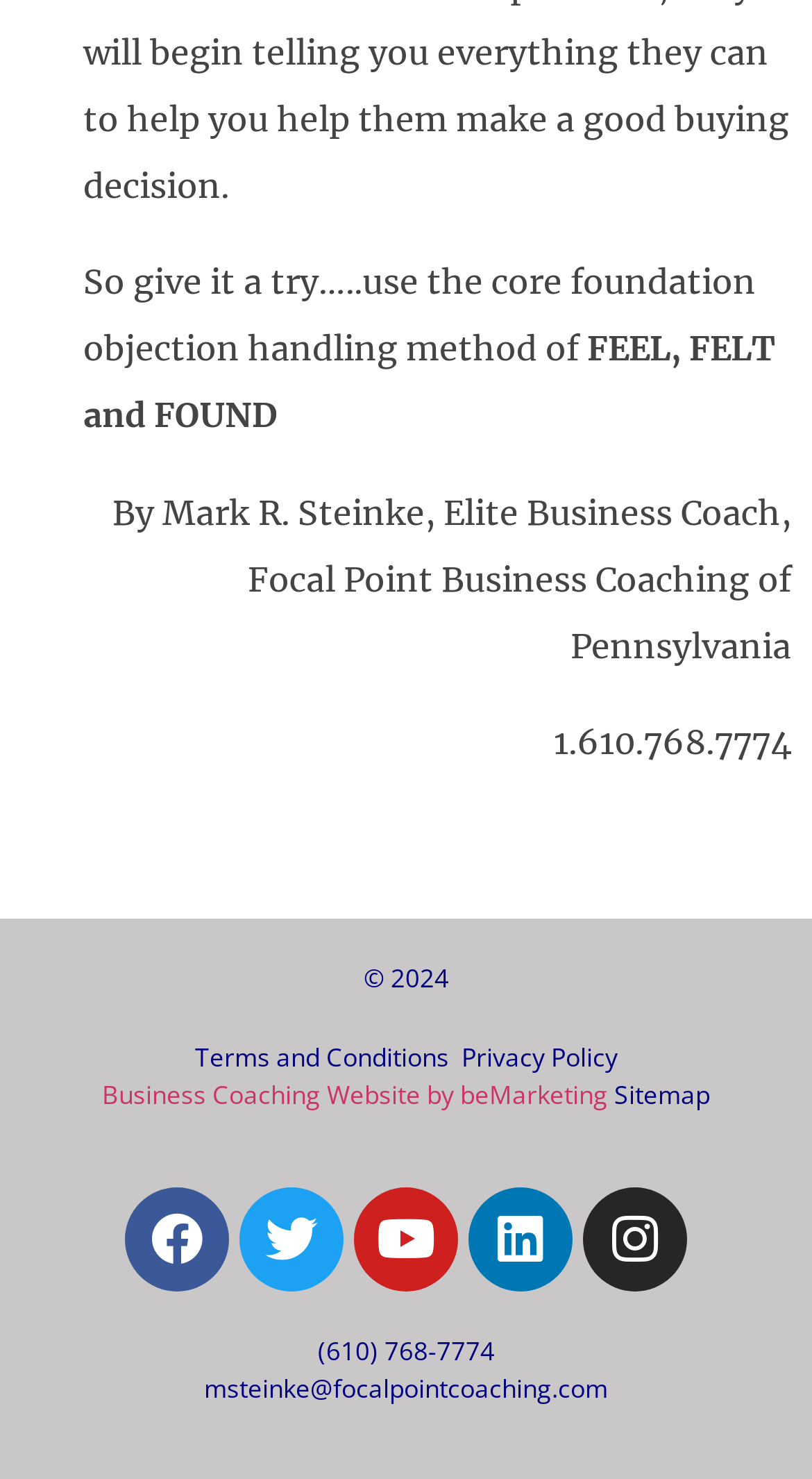Can you identify the bounding box coordinates of the clickable region needed to carry out this instruction: 'Visit Facebook page'? The coordinates should be four float numbers within the range of 0 to 1, stated as [left, top, right, bottom].

[0.154, 0.803, 0.282, 0.873]